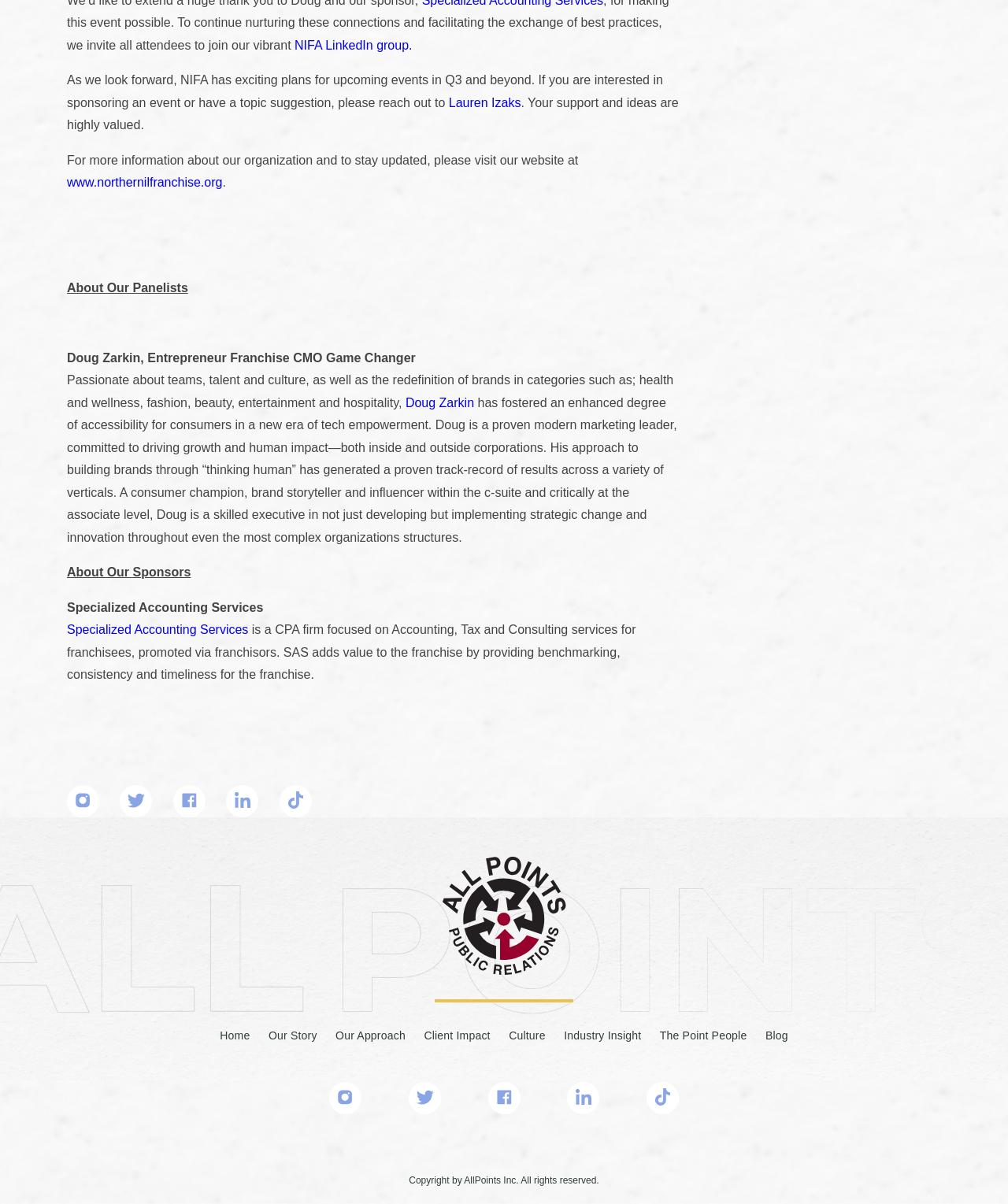What is the name of the CPA firm focused on Accounting, Tax and Consulting services?
Provide a detailed and extensive answer to the question.

The text 'Specialized Accounting Services is a CPA firm focused on Accounting, Tax and Consulting services for franchisees, promoted via franchisors.' explicitly states that Specialized Accounting Services is the CPA firm focused on Accounting, Tax and Consulting services.